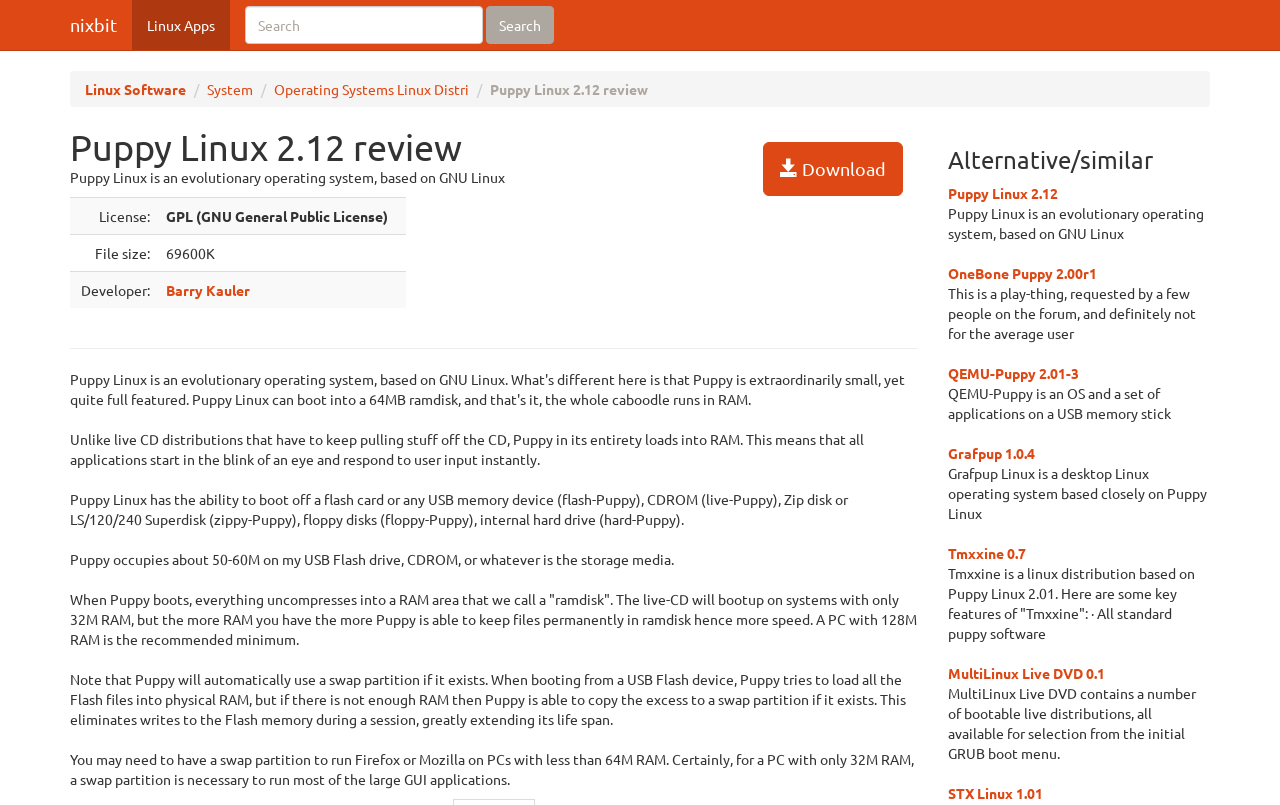Find and specify the bounding box coordinates that correspond to the clickable region for the instruction: "Learn about Puppy Linux system".

[0.162, 0.099, 0.198, 0.122]